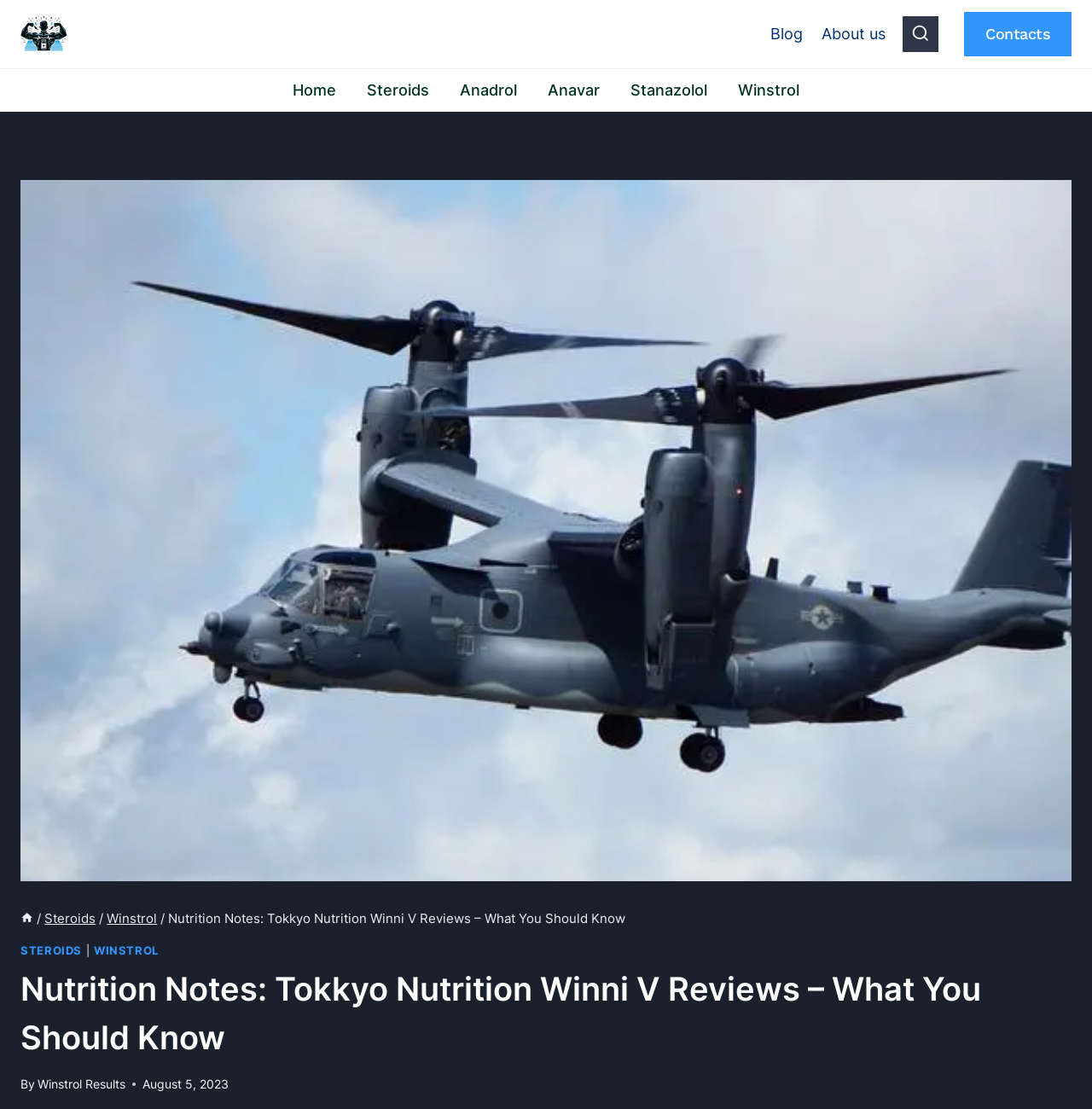Please determine the bounding box coordinates of the section I need to click to accomplish this instruction: "Toggle the table of content".

None